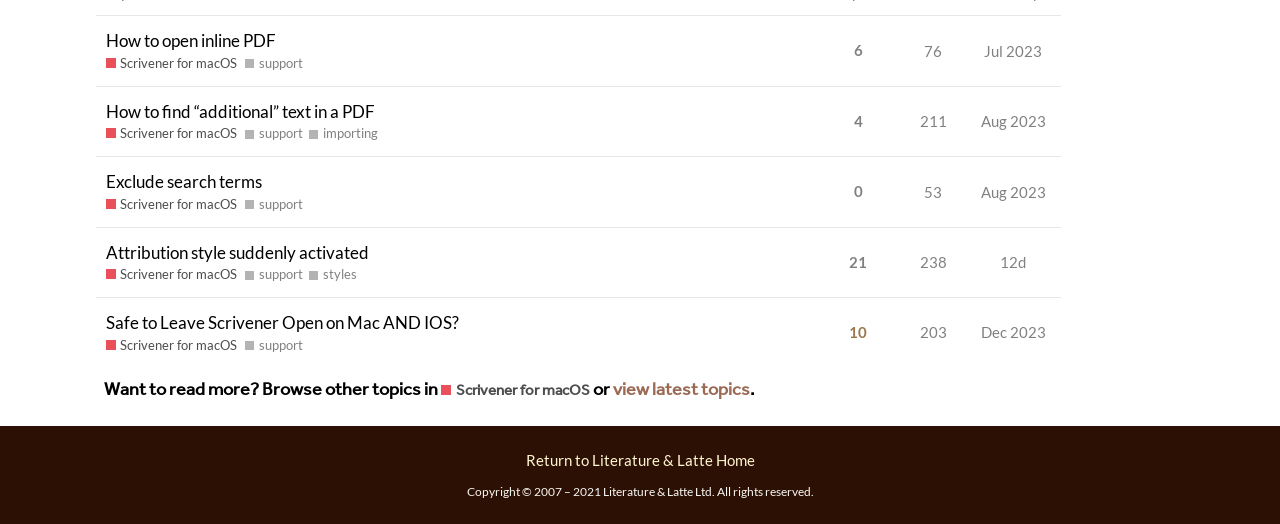How many views does the topic 'How to open inline PDF' have?
Use the screenshot to answer the question with a single word or phrase.

76